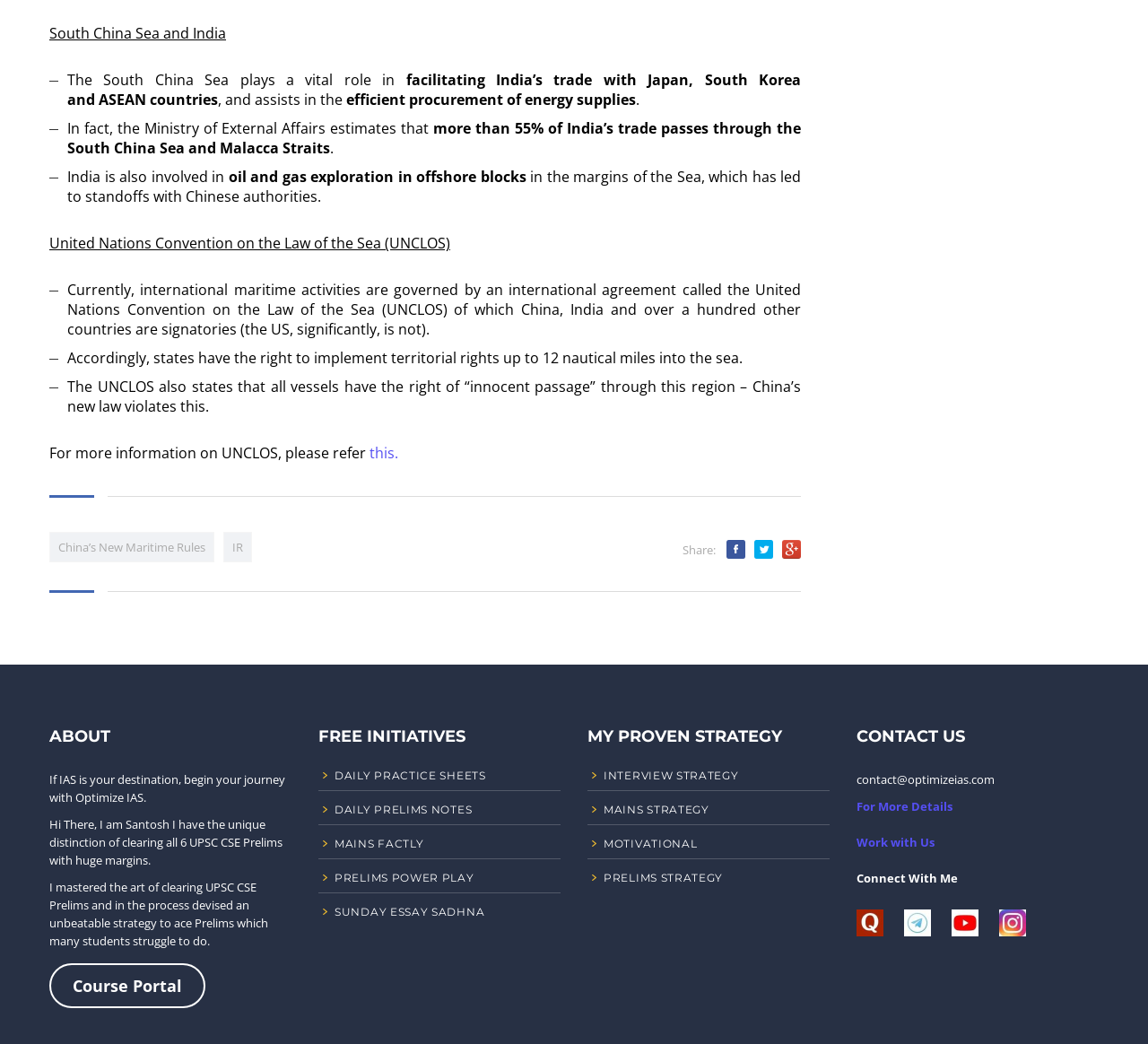Please indicate the bounding box coordinates for the clickable area to complete the following task: "Visit 'Course Portal'". The coordinates should be specified as four float numbers between 0 and 1, i.e., [left, top, right, bottom].

[0.043, 0.923, 0.179, 0.966]